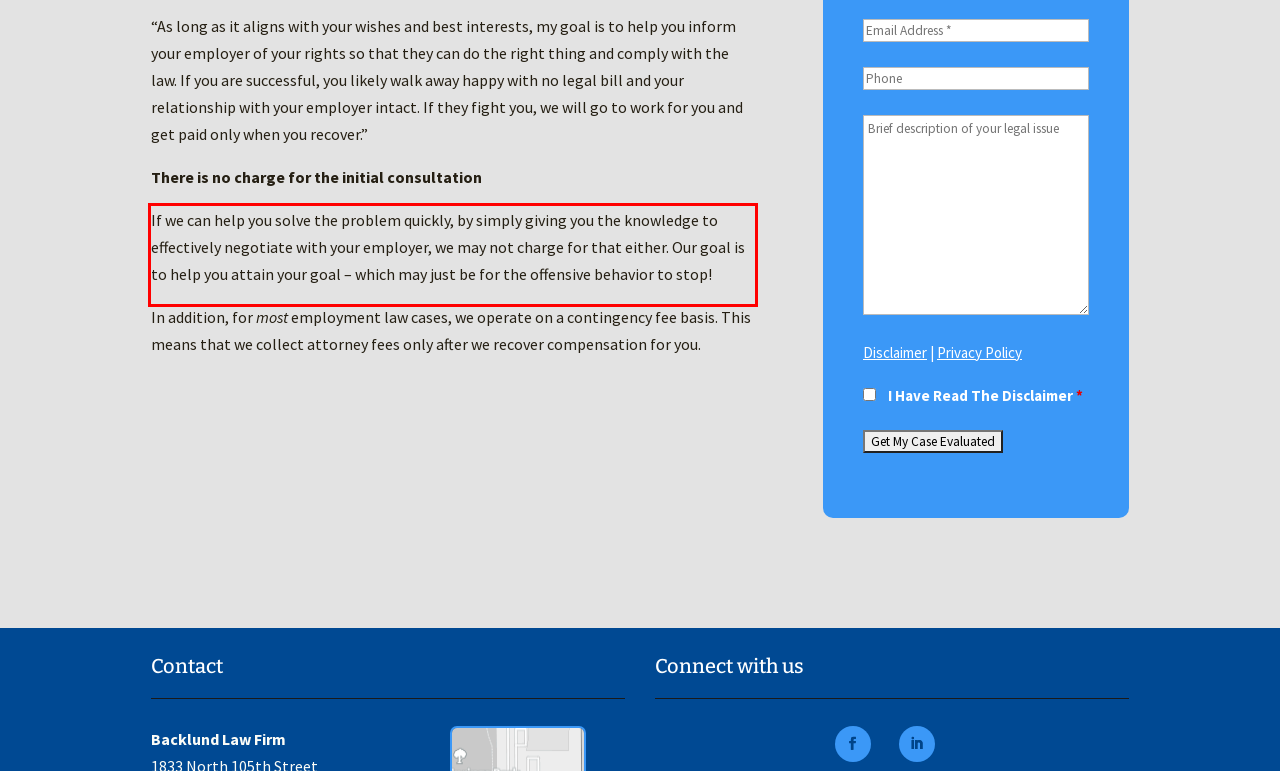Given the screenshot of a webpage, identify the red rectangle bounding box and recognize the text content inside it, generating the extracted text.

If we can help you solve the problem quickly, by simply giving you the knowledge to effectively negotiate with your employer, we may not charge for that either. Our goal is to help you attain your goal – which may just be for the offensive behavior to stop!